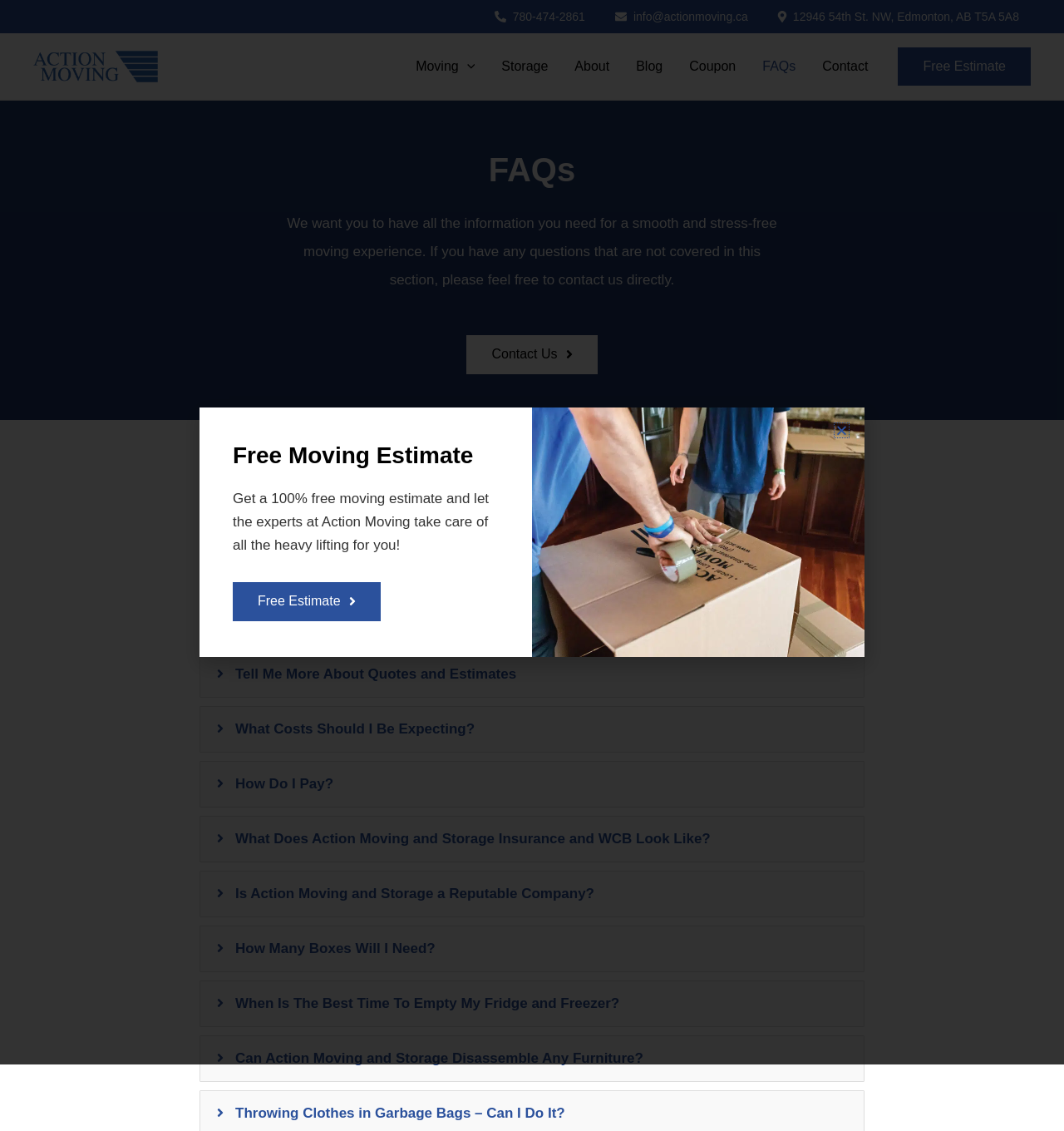What is the purpose of the 'Contact Us' link?
Please provide a single word or phrase as your answer based on the image.

To contact Action Moving and Storage directly